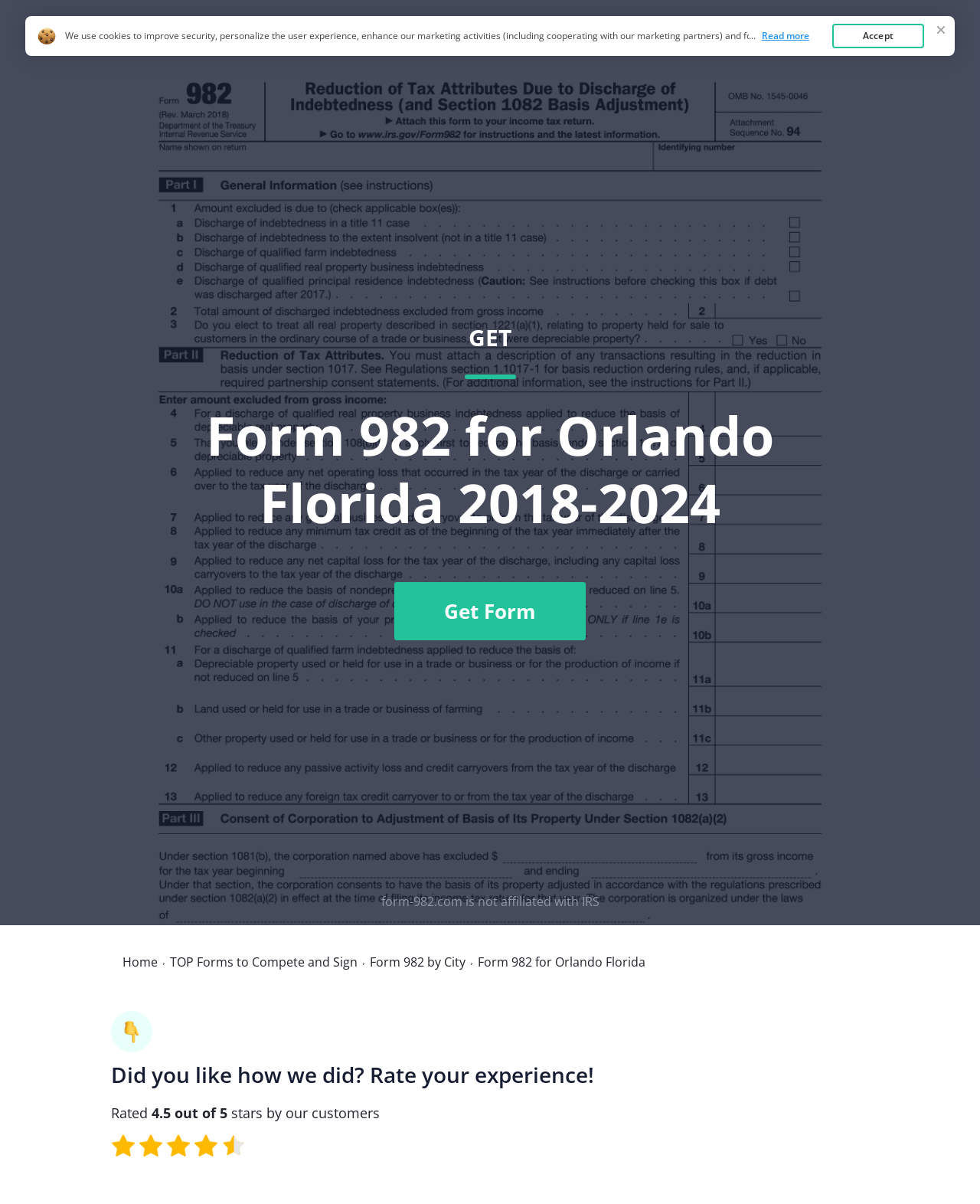What is the affiliation status of this website with IRS?
Use the image to answer the question with a single word or phrase.

Not affiliated